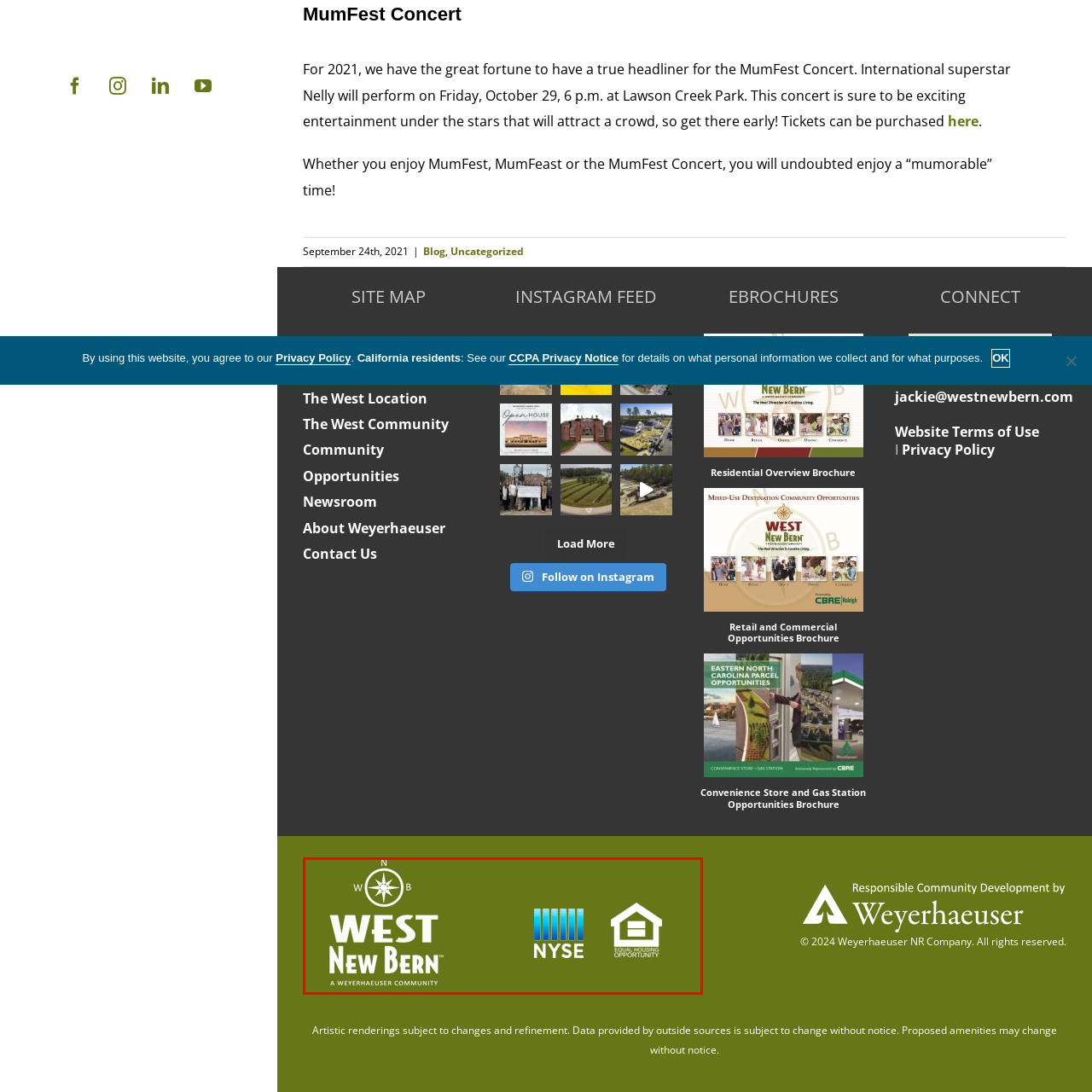What is the font style of the community name?
Study the image within the red bounding box and deliver a detailed answer.

The design prominently displays the community's name in a bold, modern font, which emphasizes the community spirit and exploration.